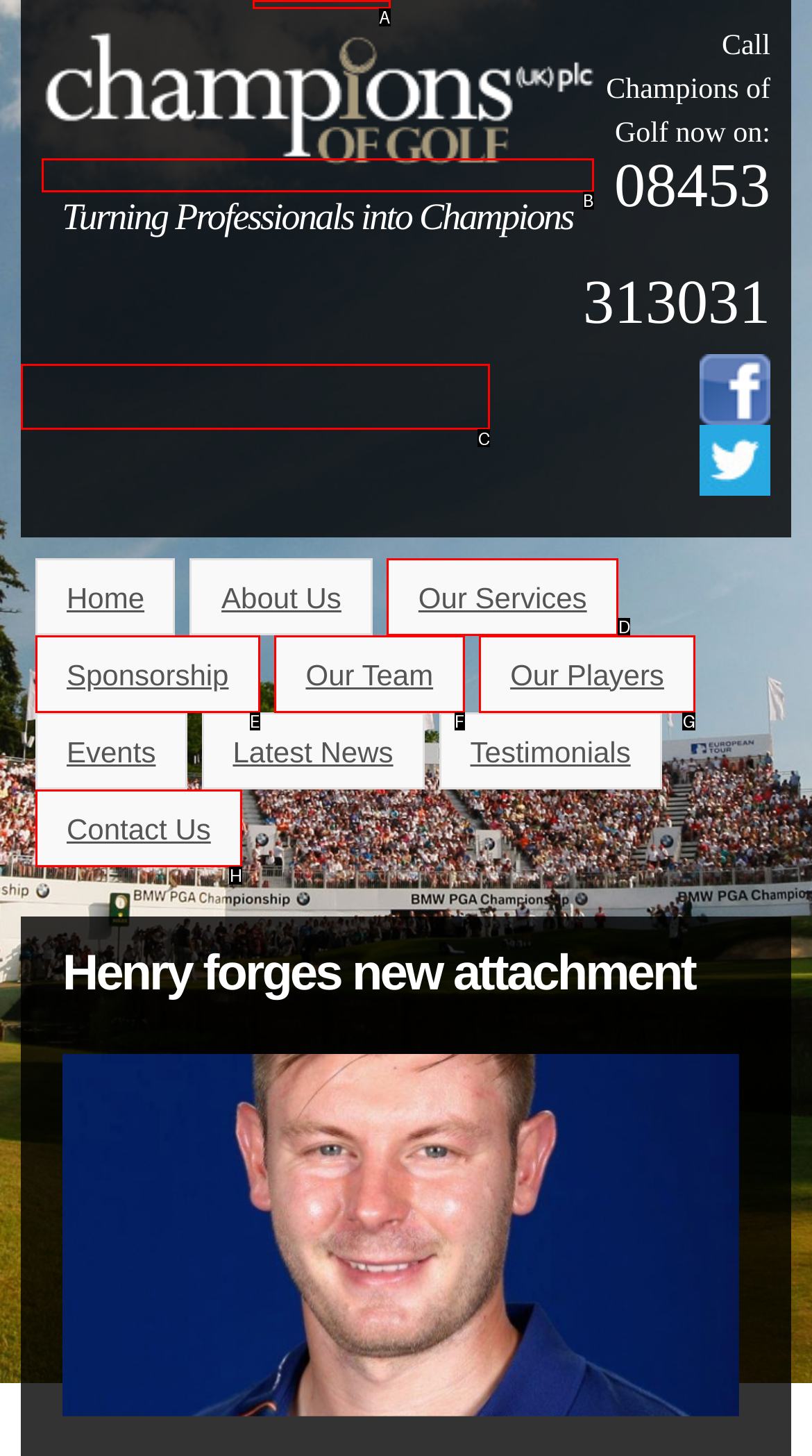Select the HTML element that should be clicked to accomplish the task: Visit the Facebook page Reply with the corresponding letter of the option.

C